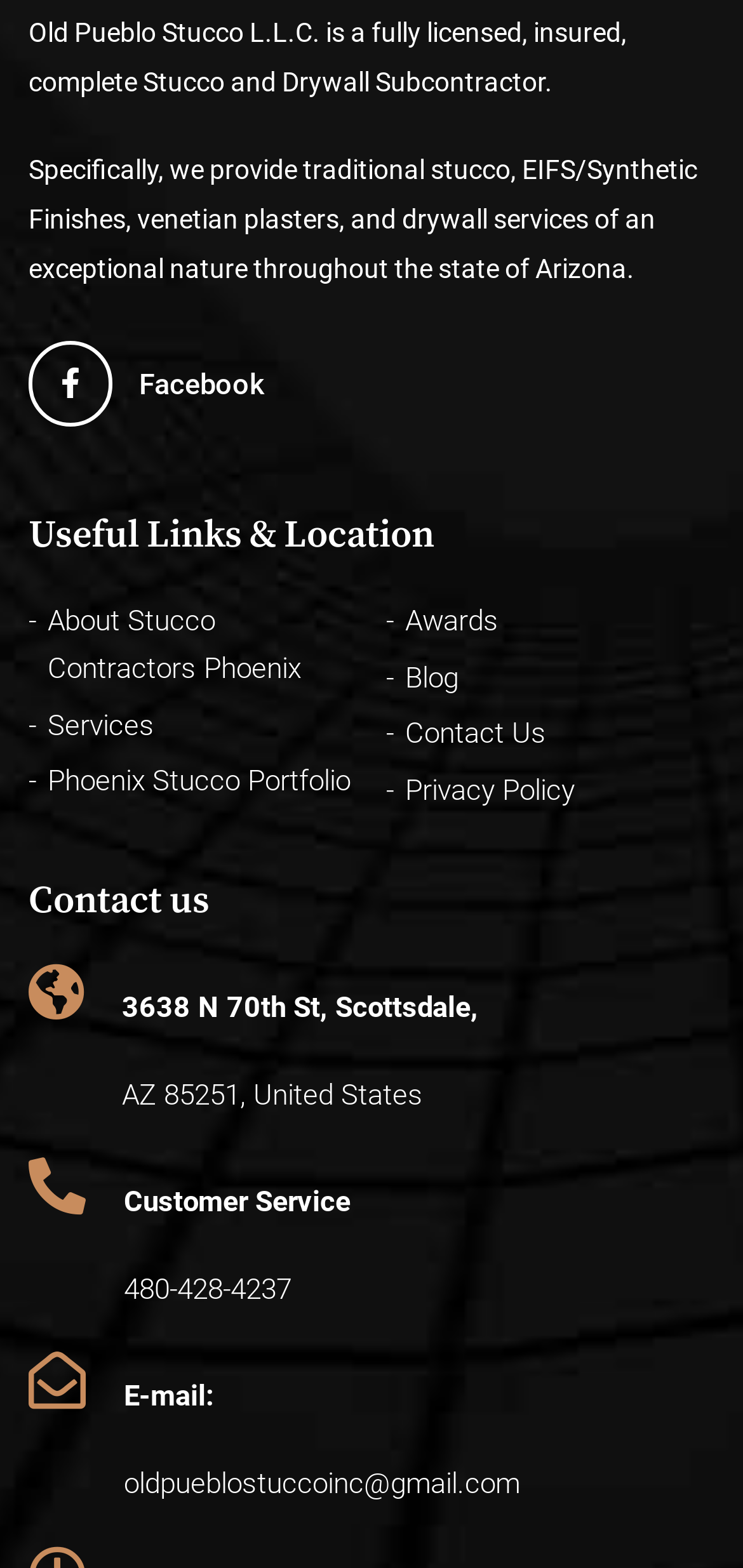Can you give a detailed response to the following question using the information from the image? What services does the company provide?

The services are mentioned in the second static text element, which is 'Specifically, we provide traditional stucco, EIFS/Synthetic Finishes, venetian plasters, and drywall services of an exceptional nature throughout the state of Arizona.'